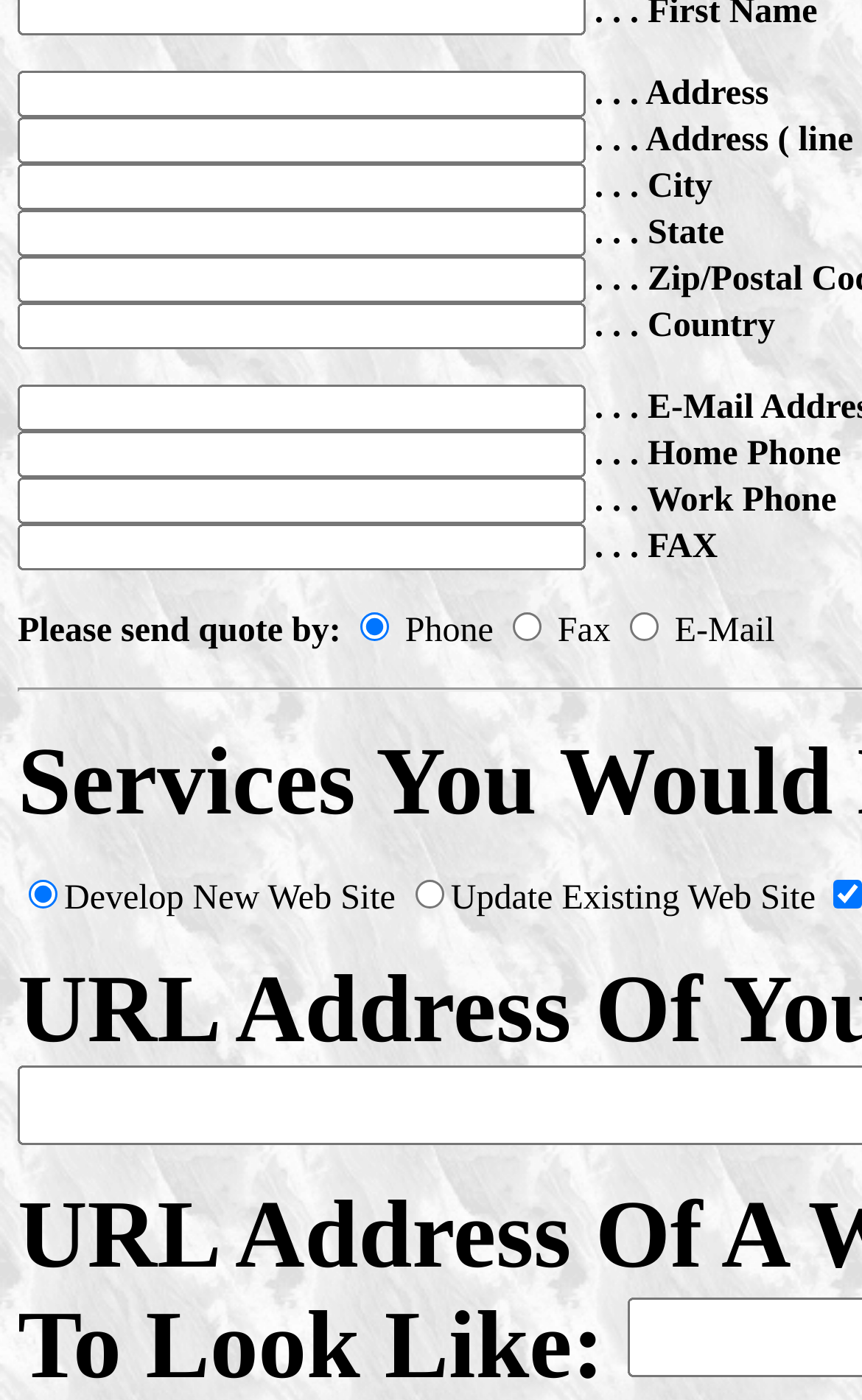What is the label of the first textbox?
Answer the question with a single word or phrase derived from the image.

Address